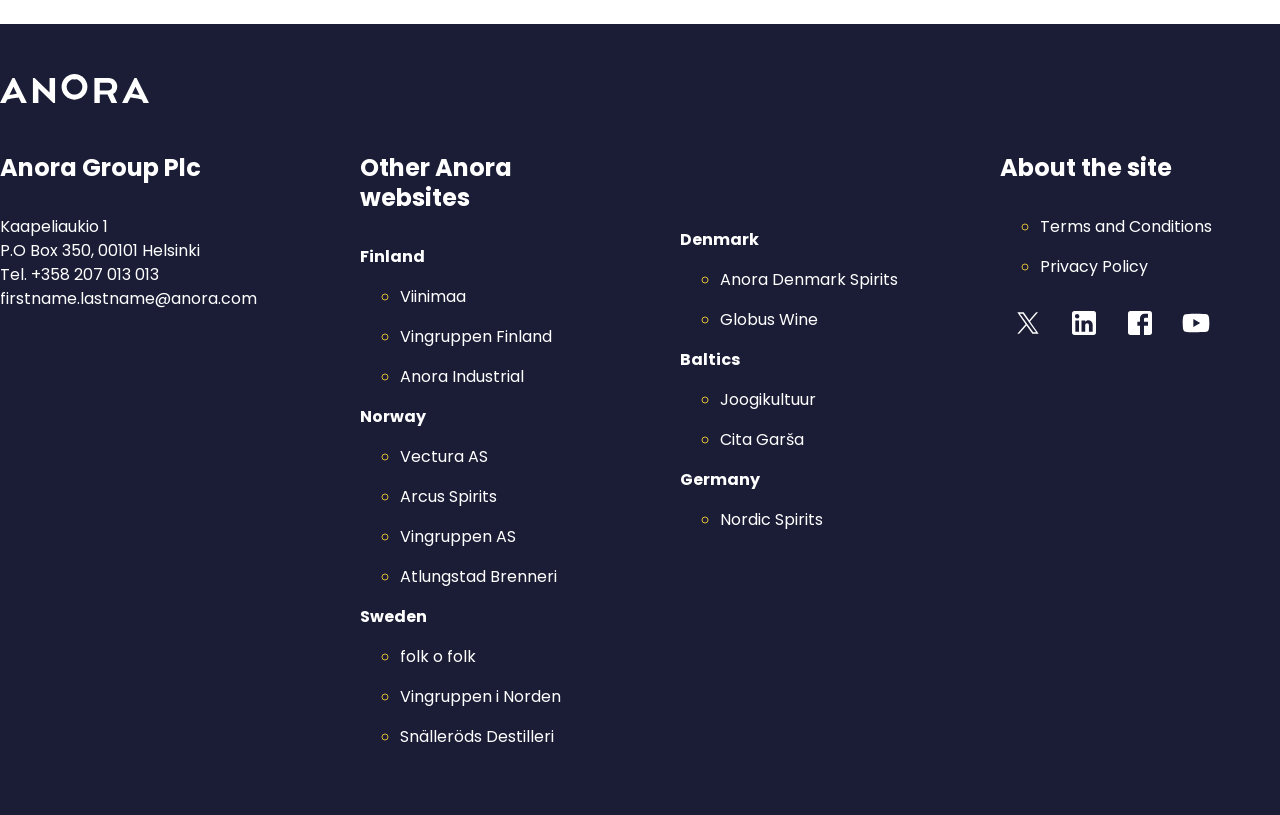Locate the bounding box coordinates of the element to click to perform the following action: 'Explore the Complete Guide to Capital One Login'. The coordinates should be given as four float values between 0 and 1, in the form of [left, top, right, bottom].

None